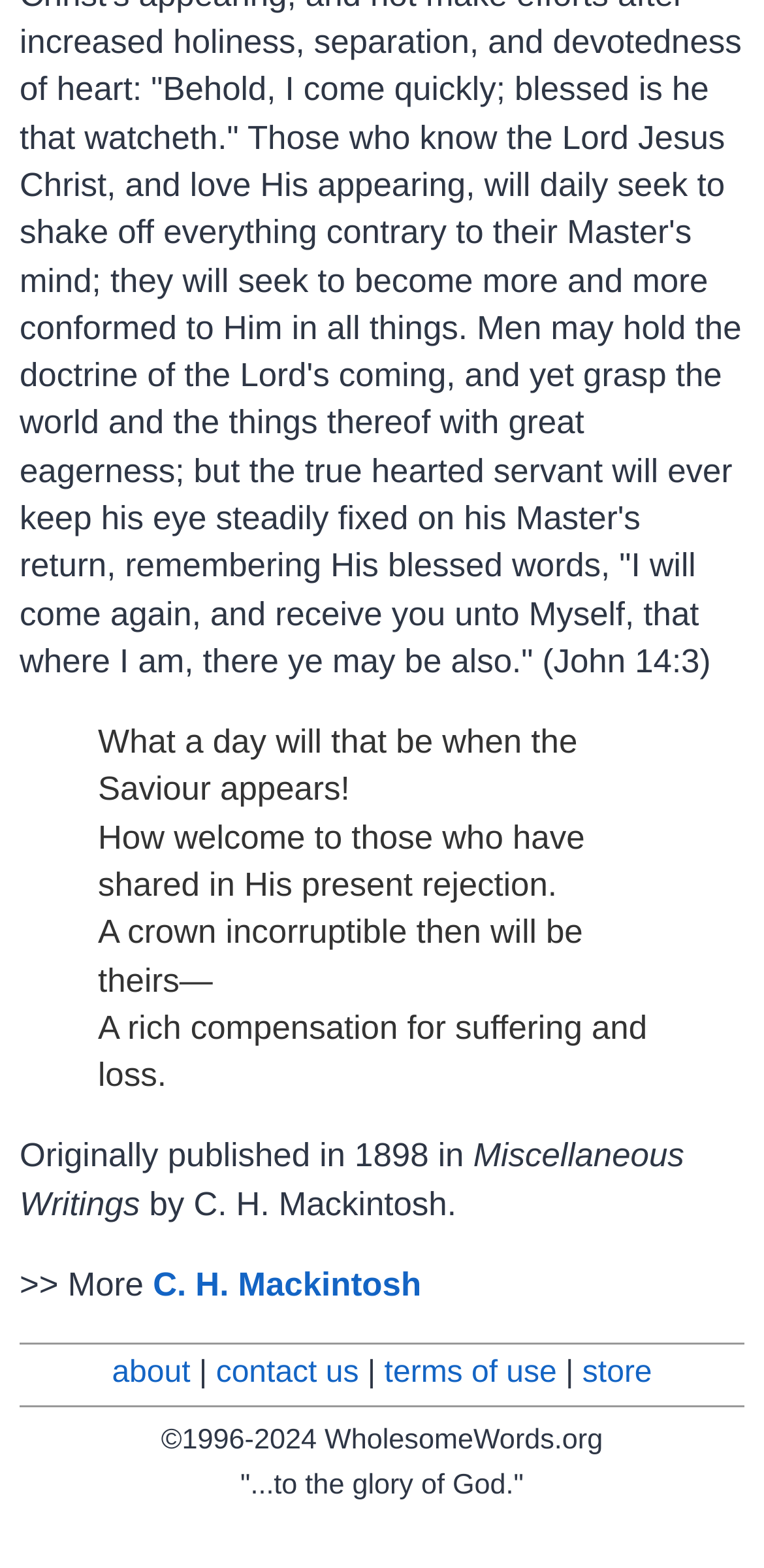Answer the question below in one word or phrase:
What is the year range of the copyright?

1996-2024